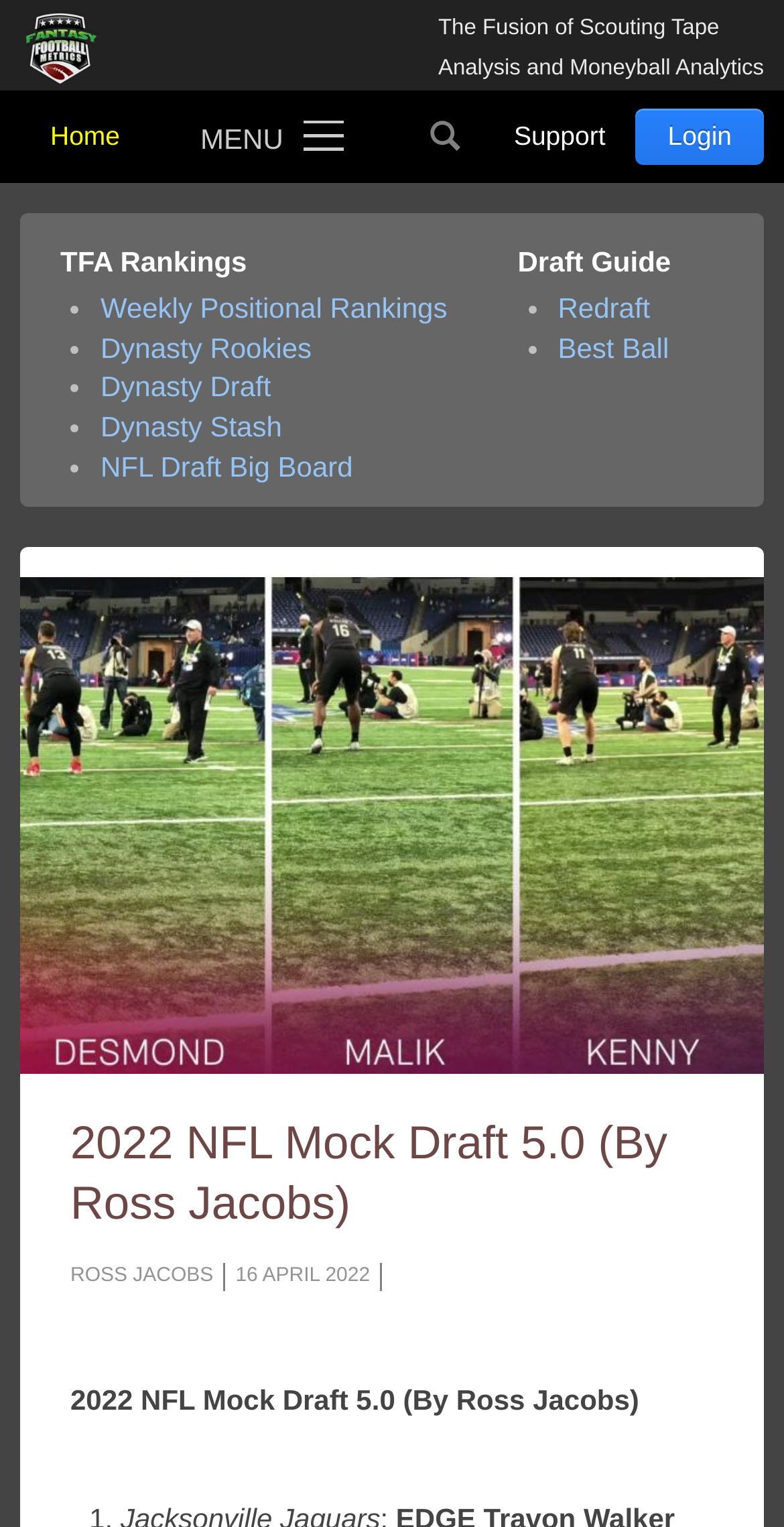Please find the bounding box coordinates for the clickable element needed to perform this instruction: "search for something".

[0.52, 0.059, 0.617, 0.12]